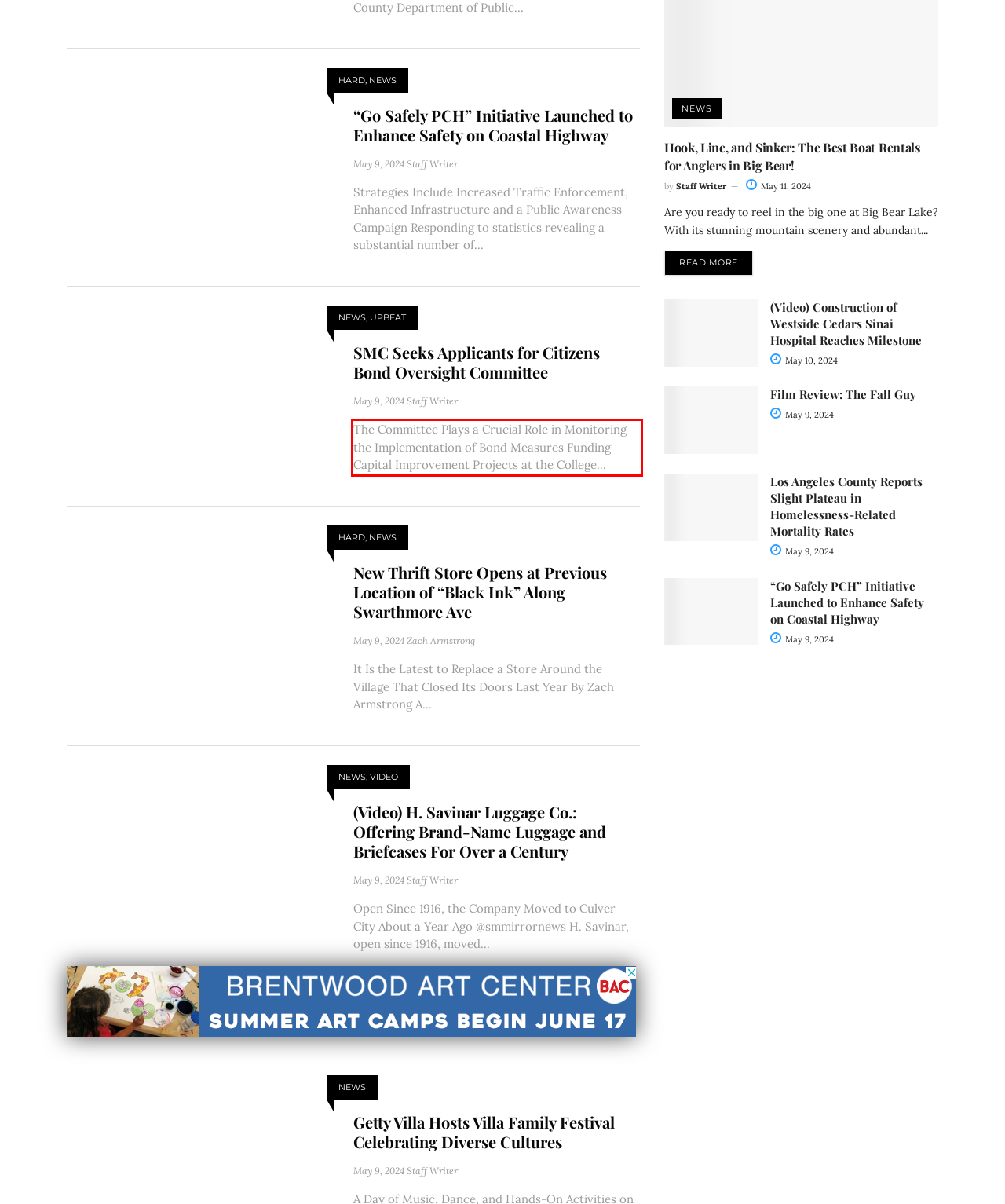Analyze the screenshot of the webpage and extract the text from the UI element that is inside the red bounding box.

The Committee Plays a Crucial Role in Monitoring the Implementation of Bond Measures Funding Capital Improvement Projects at the College...